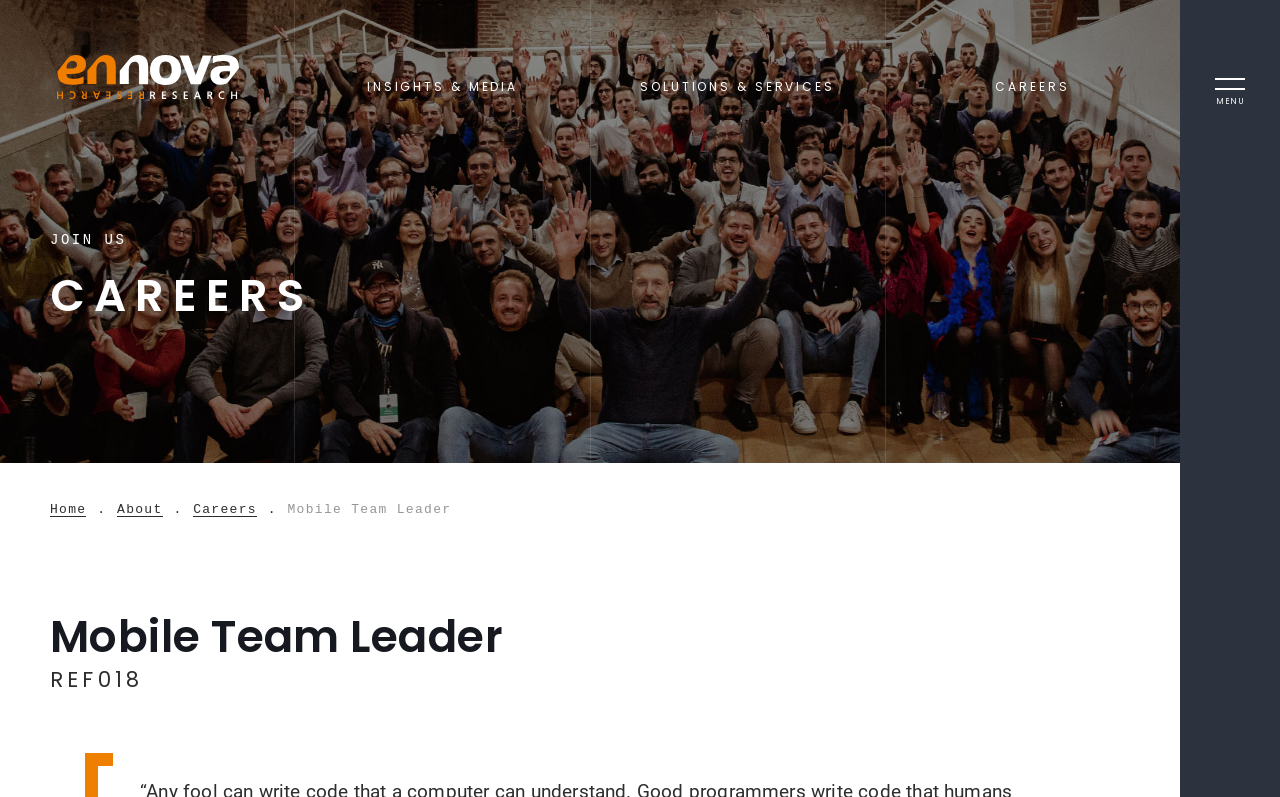How many main navigation links are there?
Provide a fully detailed and comprehensive answer to the question.

I counted the number of link elements with text content that are direct children of the root element. I found three links with text content: 'INSIGHTS & MEDIA', 'SOLUTIONS & SERVICES', and 'CAREERS'.